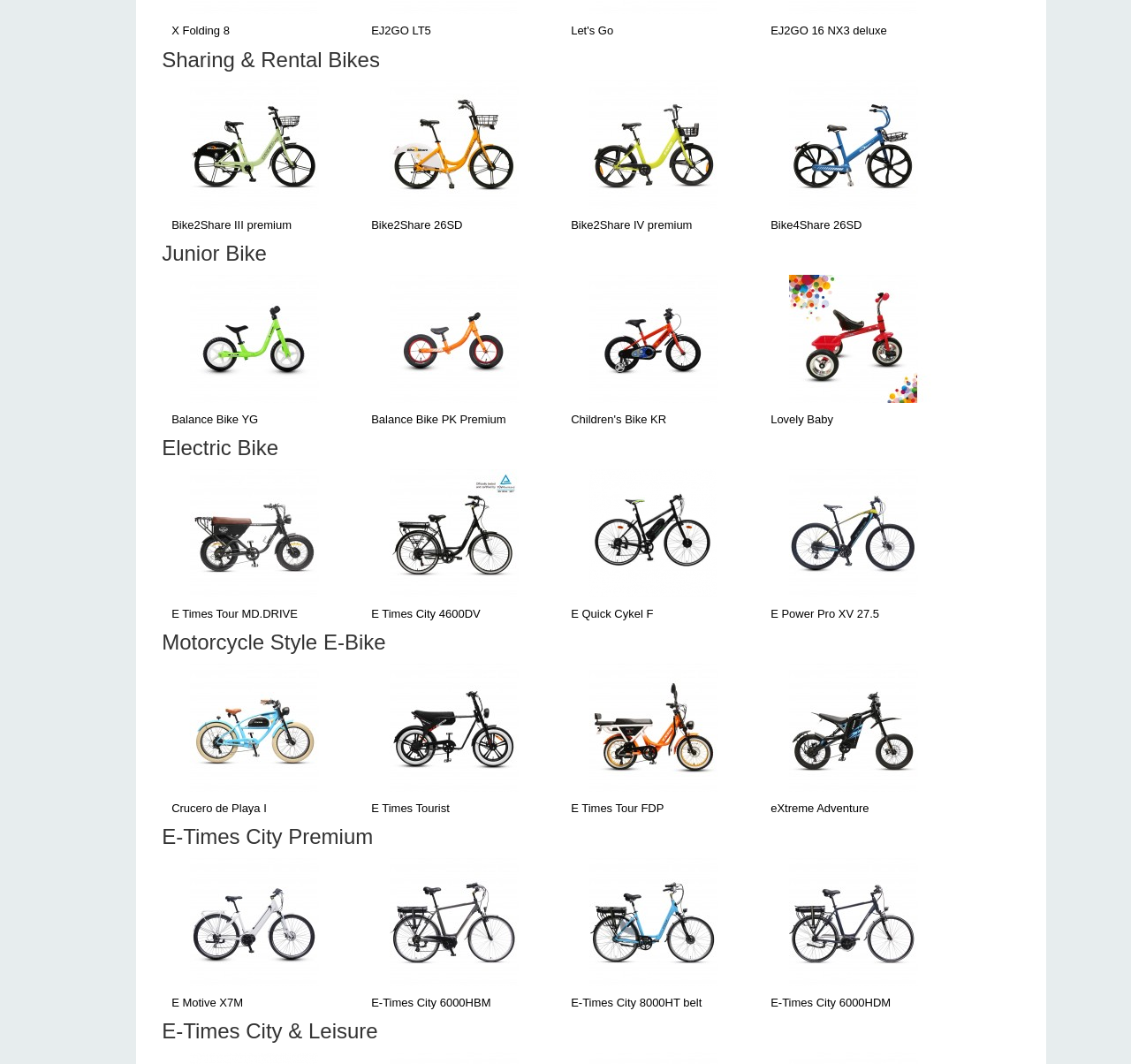Could you provide the bounding box coordinates for the portion of the screen to click to complete this instruction: "Explore the 'Junior Bike' section"?

[0.143, 0.228, 0.902, 0.25]